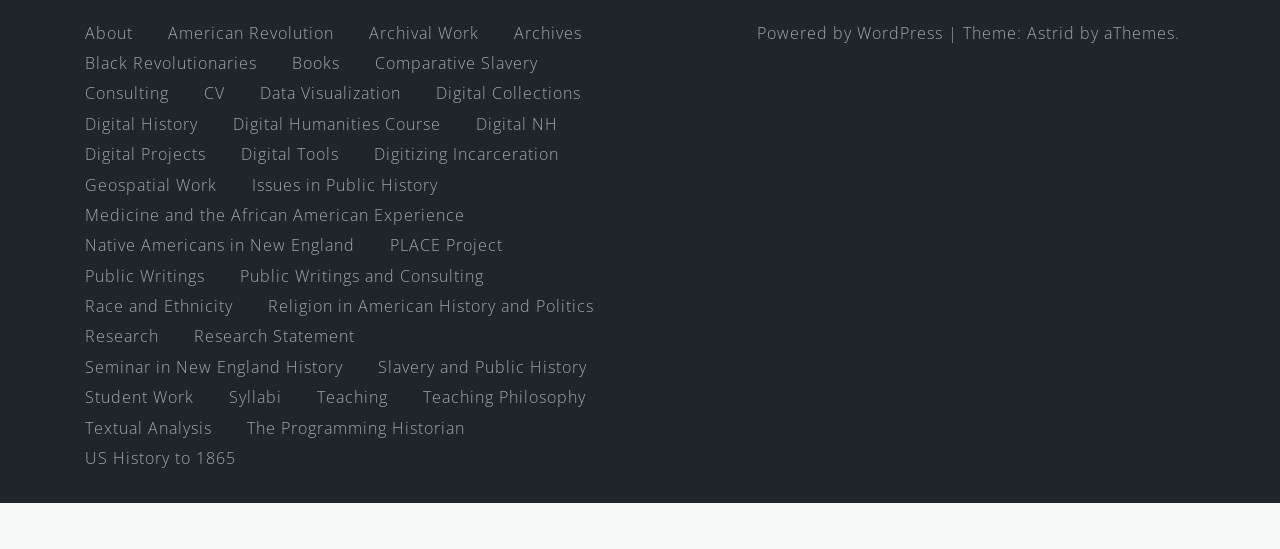Locate the bounding box coordinates of the area to click to fulfill this instruction: "Explore the 'Research' section". The bounding box should be presented as four float numbers between 0 and 1, in the order [left, top, right, bottom].

[0.066, 0.593, 0.124, 0.633]